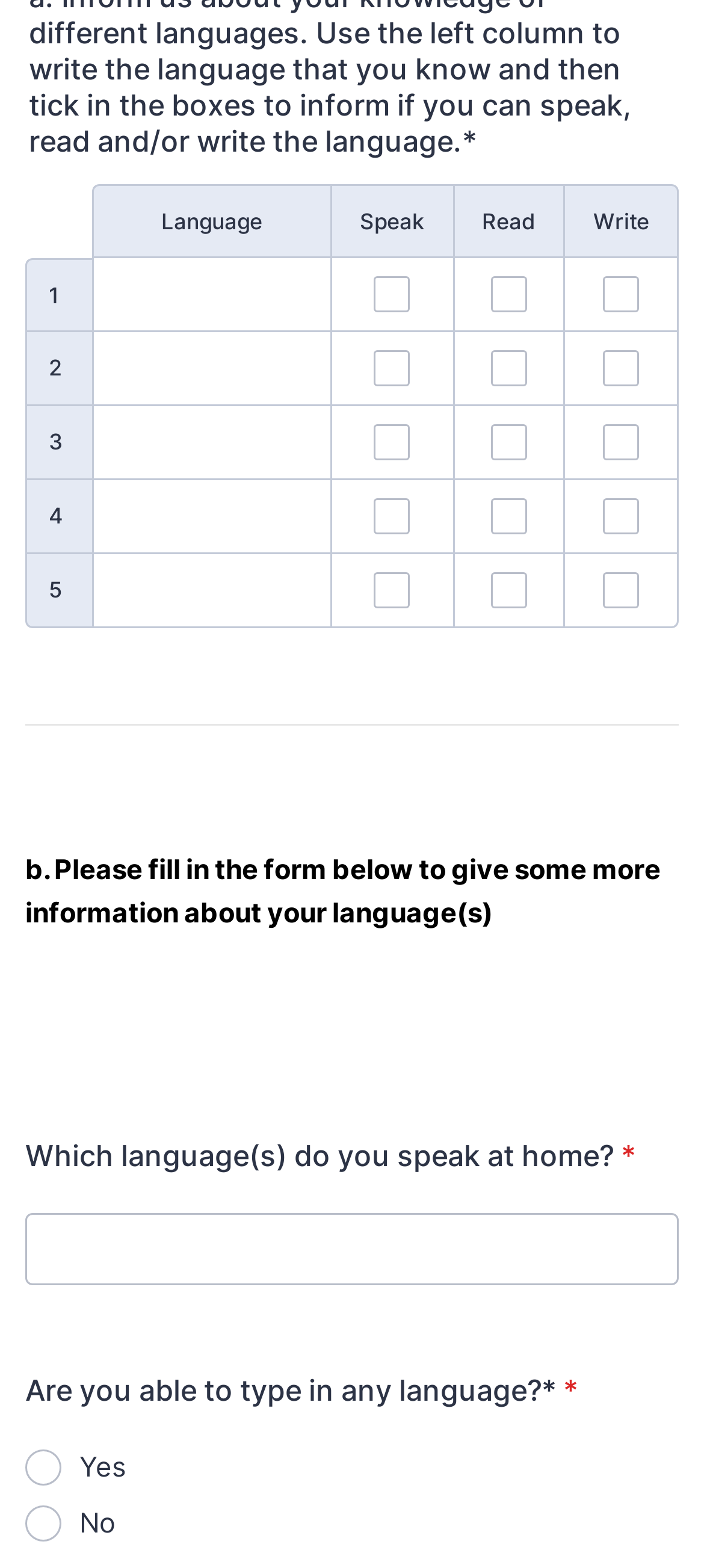How many languages can be input in the table?
Based on the screenshot, answer the question with a single word or phrase.

5